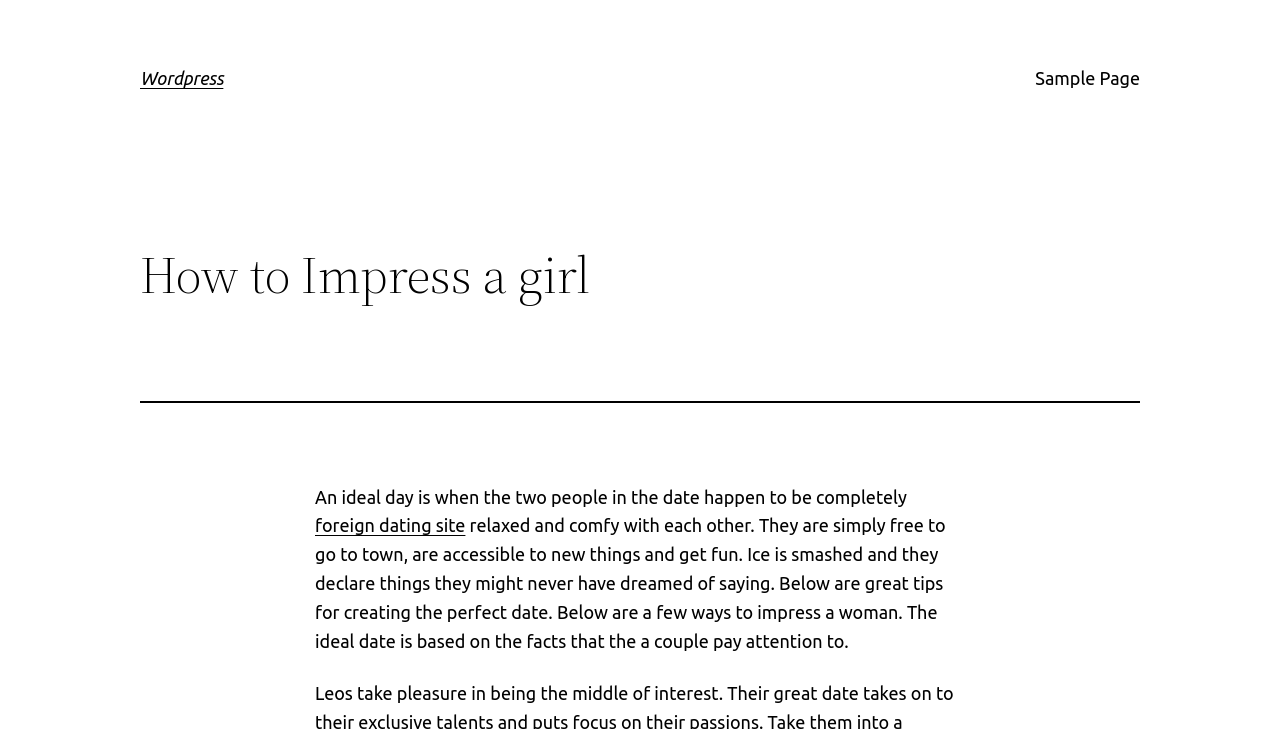What is the purpose of the article?
Look at the image and respond to the question as thoroughly as possible.

Based on the content of the webpage, it appears that the article is providing tips and advice on how to impress a girl, likely on a date. The text describes an ideal date scenario and provides suggestions for creating a perfect date.